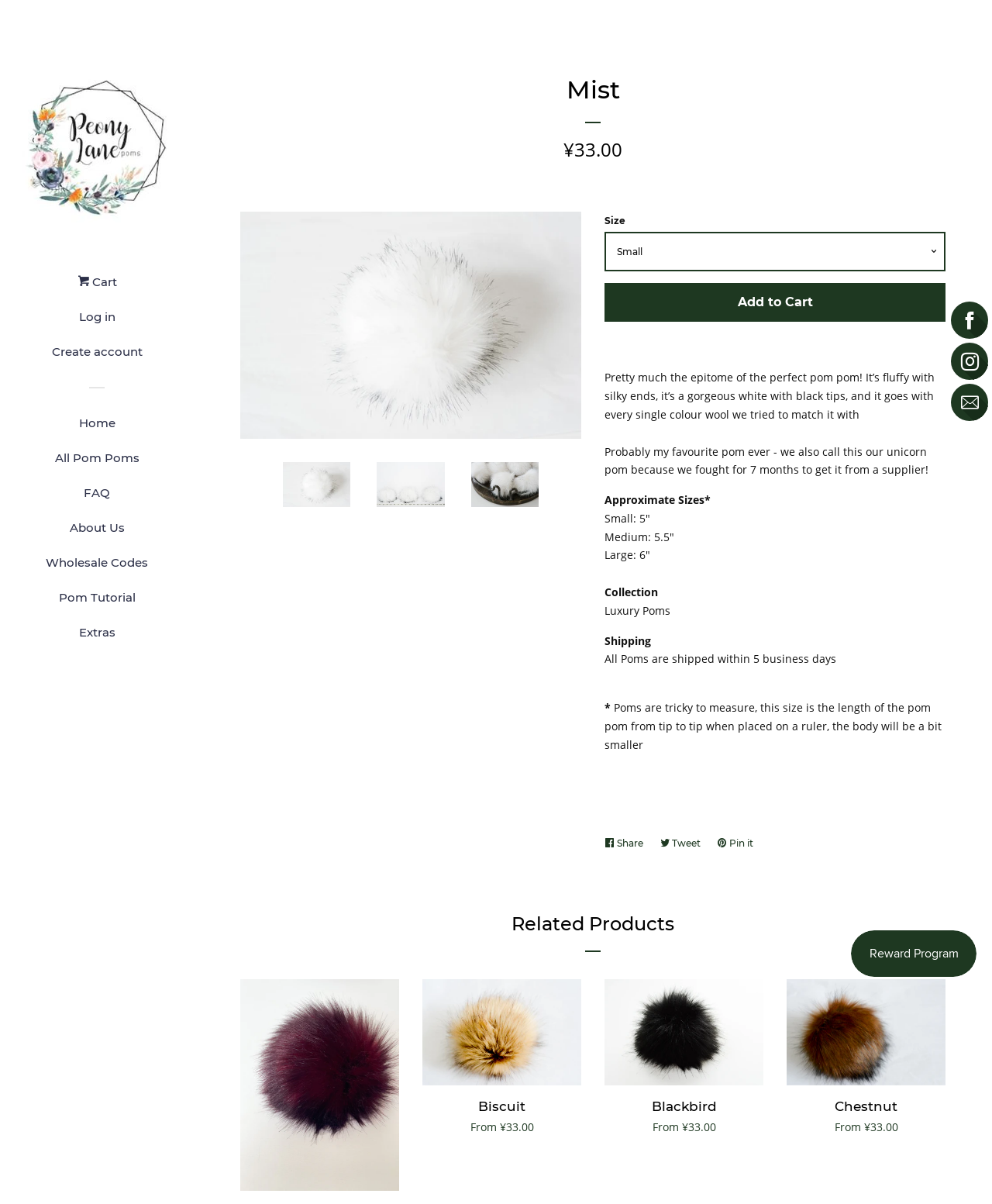Locate the bounding box coordinates of the area that needs to be clicked to fulfill the following instruction: "Click on the link '2019 Jay County Race Circuit'". The coordinates should be in the format of four float numbers between 0 and 1, namely [left, top, right, bottom].

None